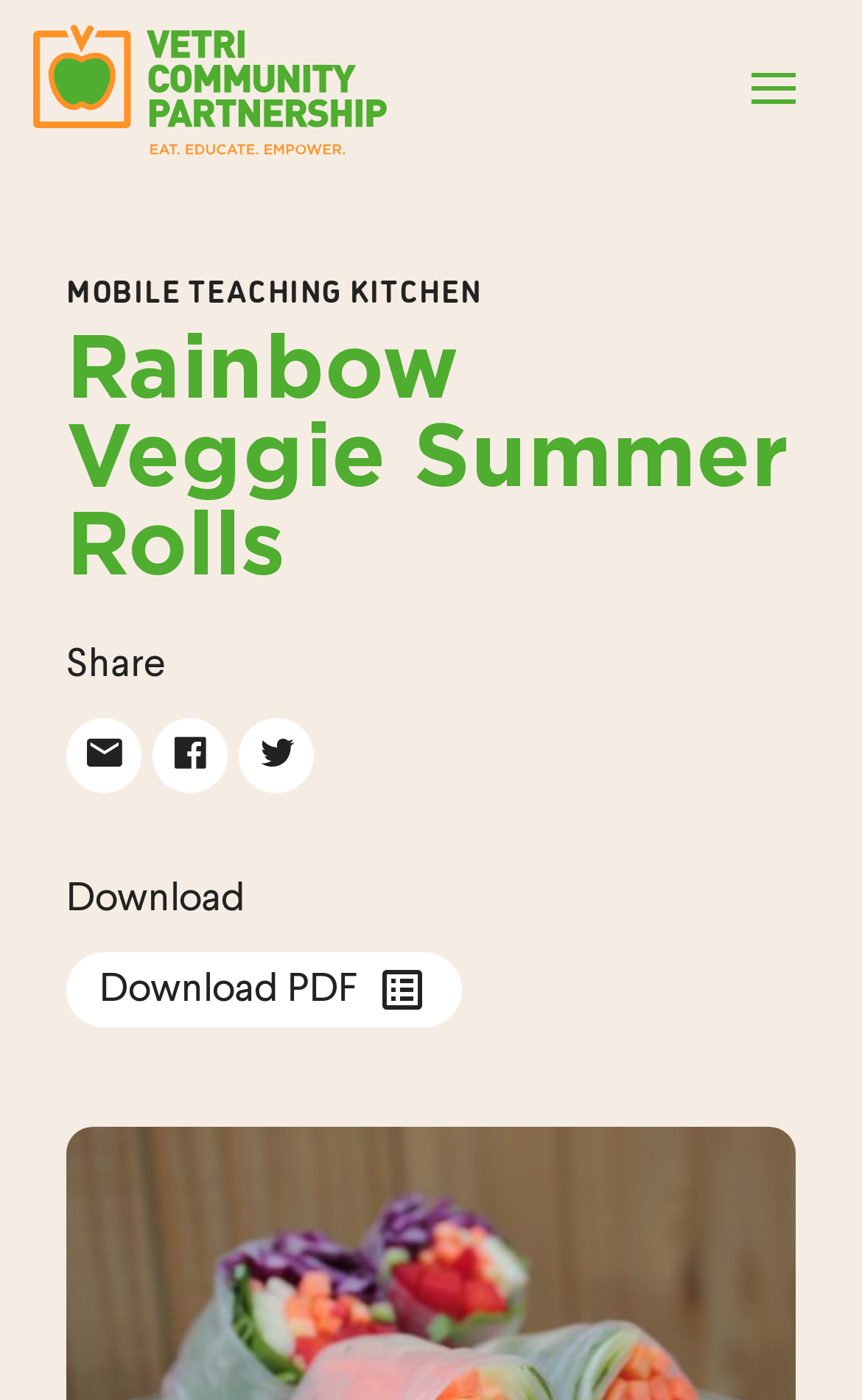Please provide a detailed answer to the question below based on the screenshot: 
What is the name of the kitchen?

I found the answer by looking at the StaticText element with the text 'MOBILE TEACHING KITCHEN' which is located at the top of the webpage, indicating the name of the kitchen.